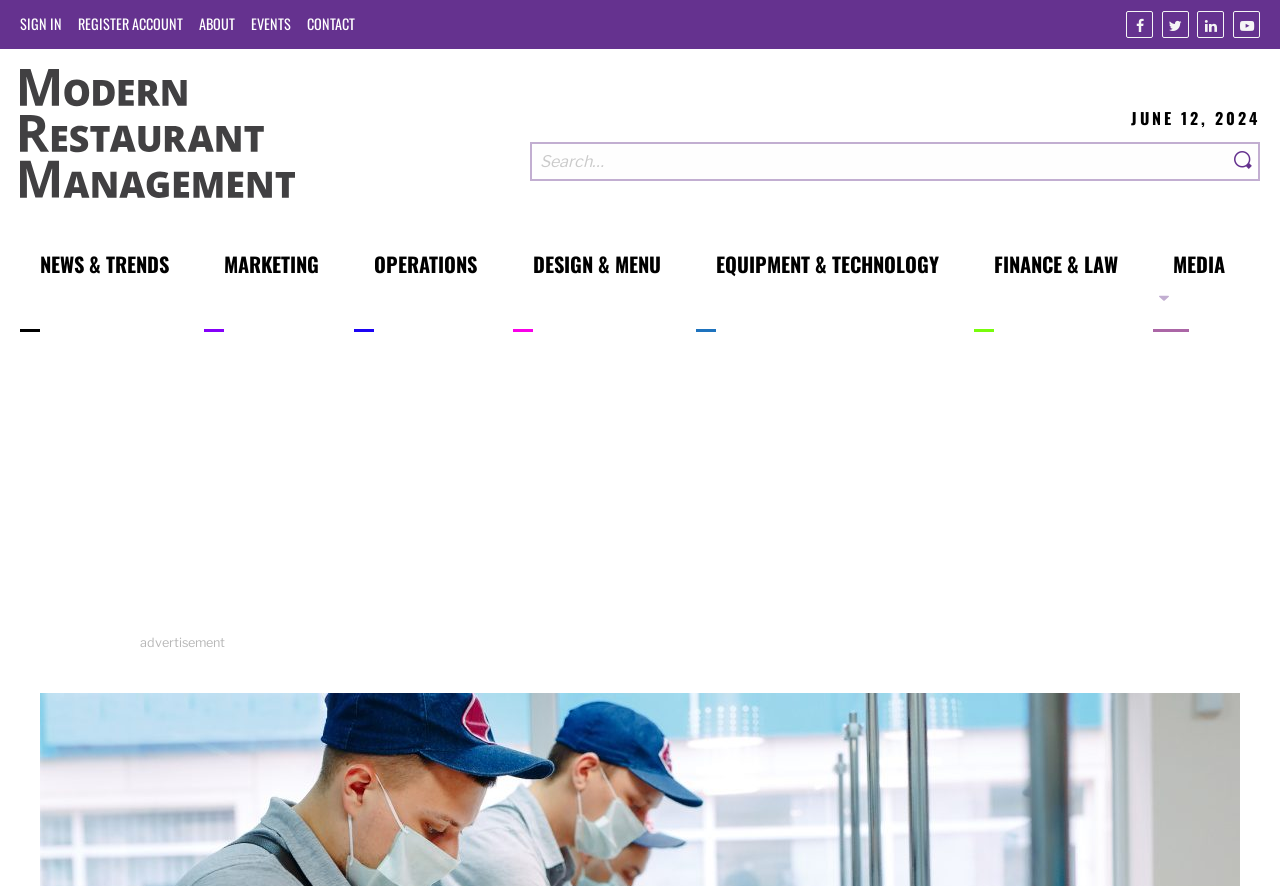Indicate the bounding box coordinates of the element that needs to be clicked to satisfy the following instruction: "Register for an account". The coordinates should be four float numbers between 0 and 1, i.e., [left, top, right, bottom].

[0.061, 0.015, 0.143, 0.039]